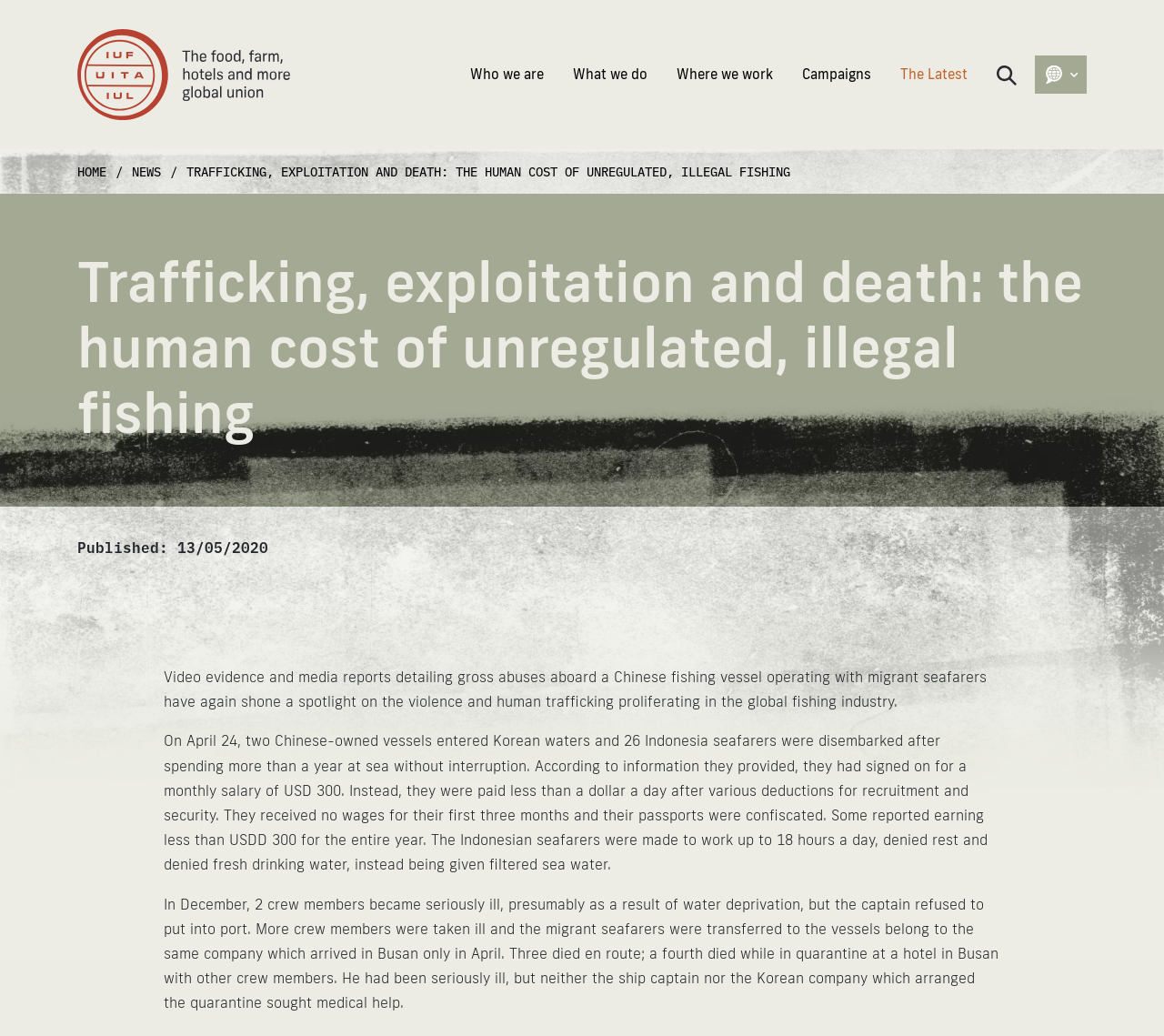Provide a brief response using a word or short phrase to this question:
What was the monthly salary the Indonesian seafarers were promised?

USD 300